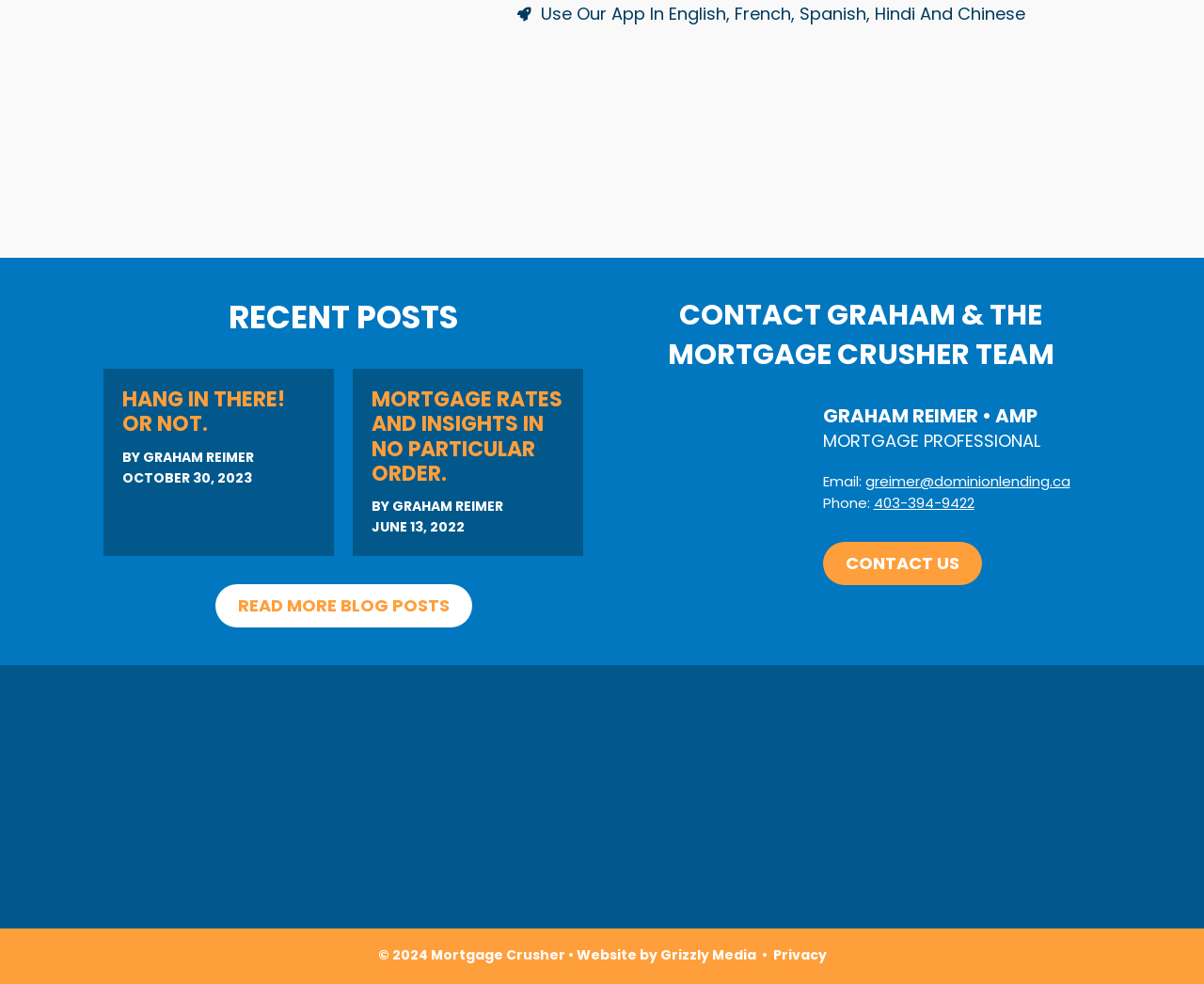Who is the author of the blog post 'HANG IN THERE! OR NOT.'?
Kindly answer the question with as much detail as you can.

The question can be answered by looking at the link 'HANG IN THERE! OR NOT.' and the static text 'BY' followed by the link 'GRAHAM REIMER', which indicates that GRAHAM REIMER is the author of the blog post.